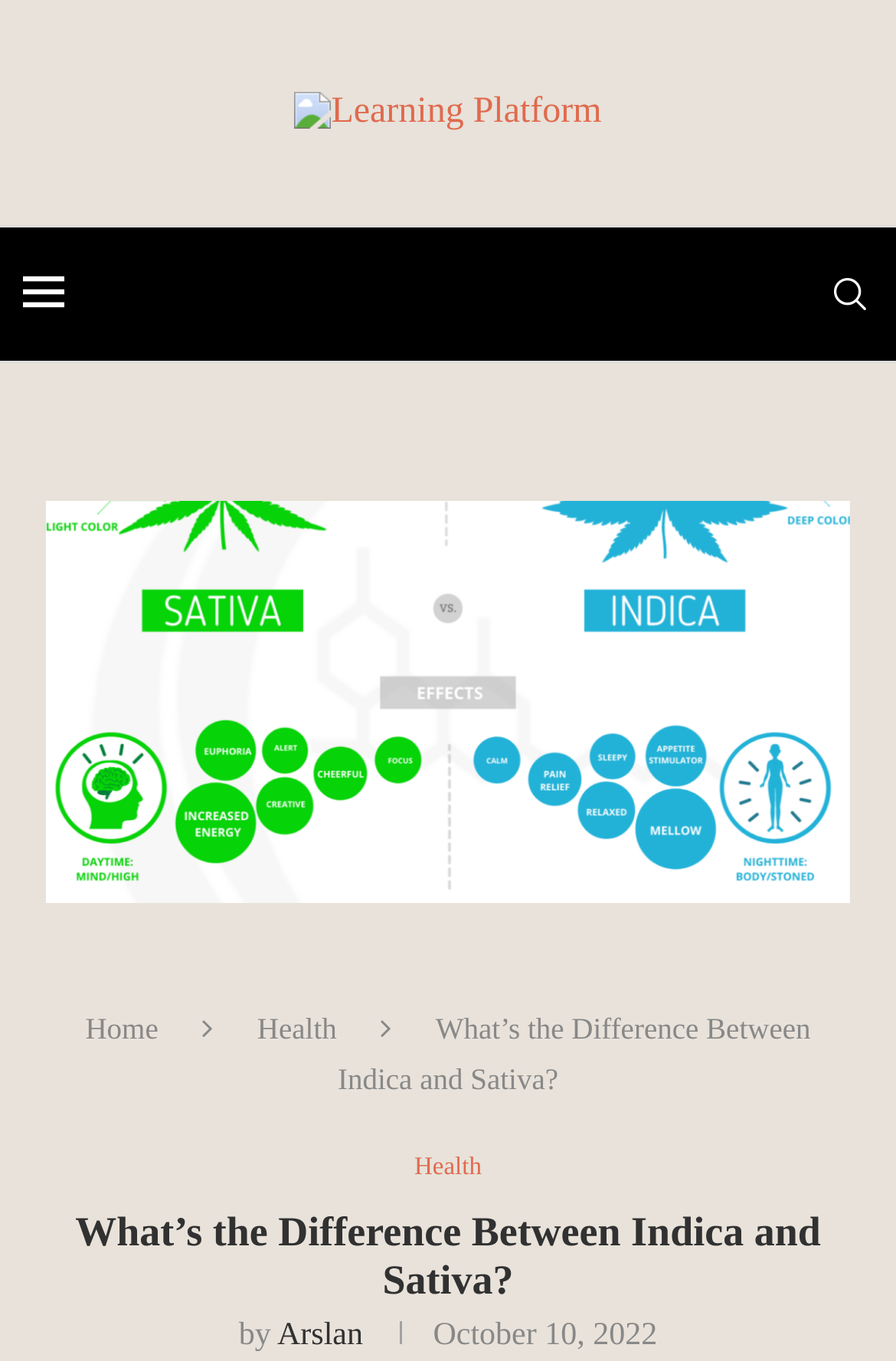Can you extract the headline from the webpage for me?

What’s the Difference Between Indica and Sativa?